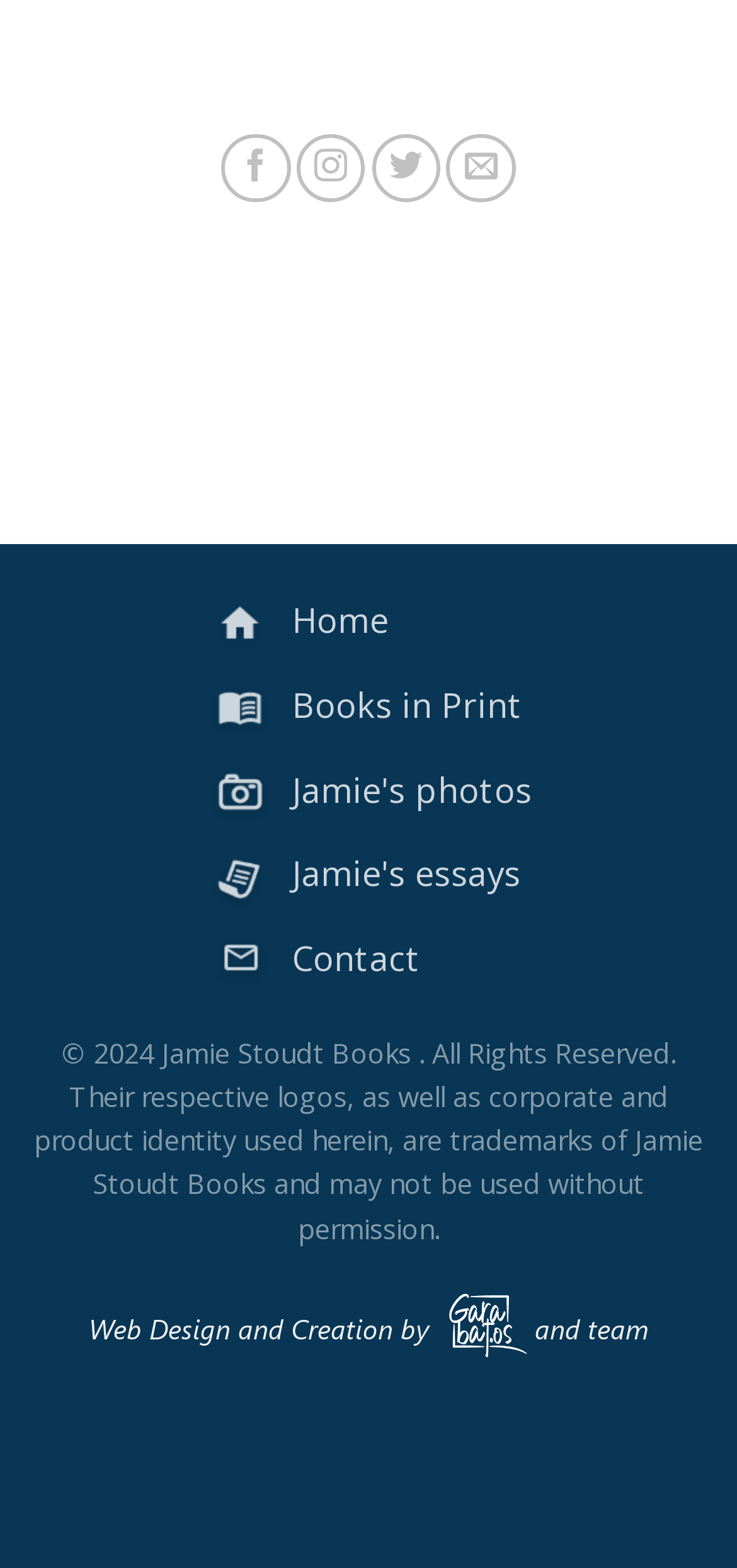Please provide the bounding box coordinates for the element that needs to be clicked to perform the instruction: "Go to Home page". The coordinates must consist of four float numbers between 0 and 1, formatted as [left, top, right, bottom].

[0.278, 0.374, 0.722, 0.418]